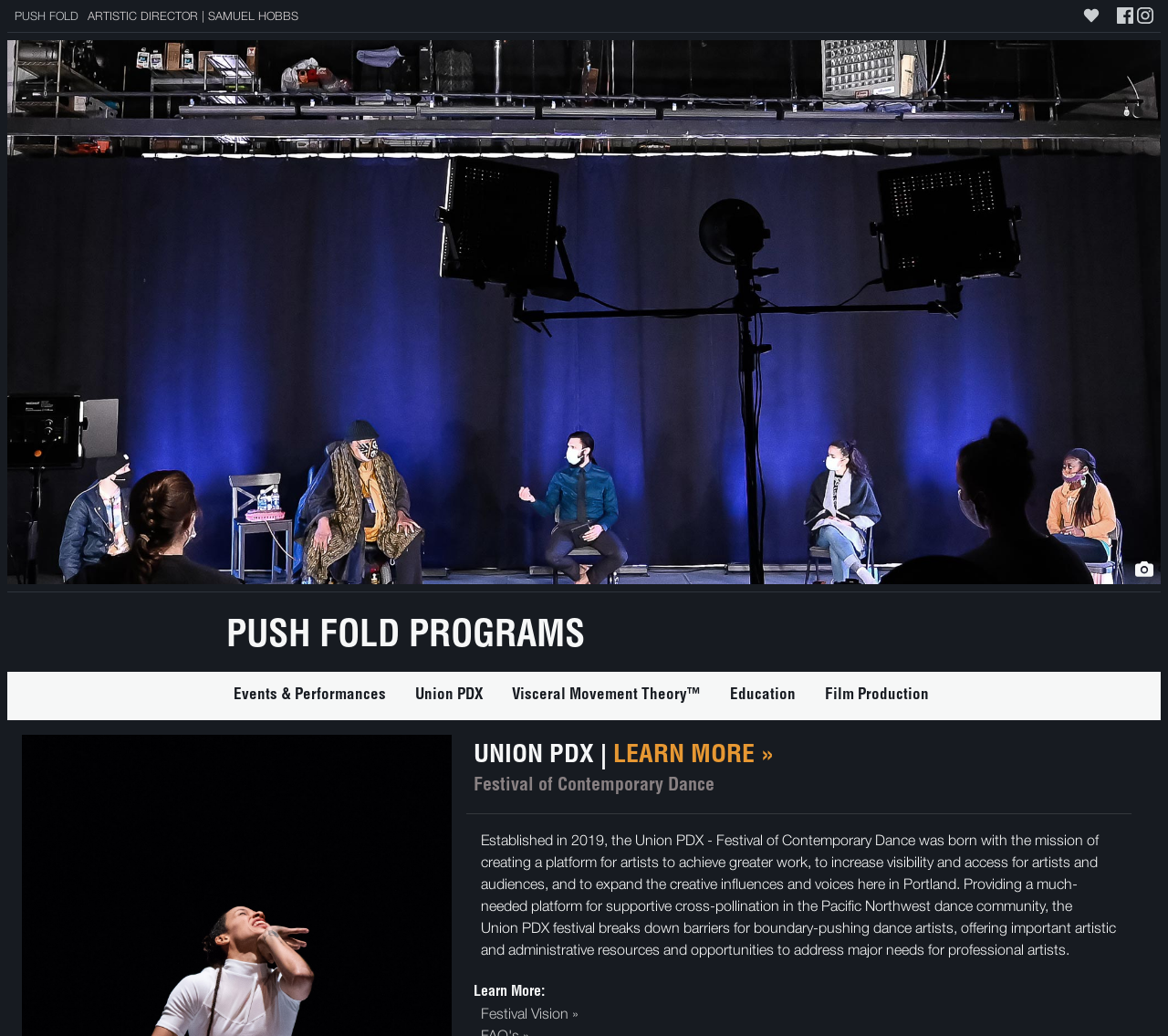What is Visceral Movement Theory?
With the help of the image, please provide a detailed response to the question.

The answer can be found by looking at the link element 'Visceral Movement Theory™' which is listed alongside other links such as 'Events & Performances' and 'Education', suggesting that Visceral Movement Theory is a type of workshop or masterclass.